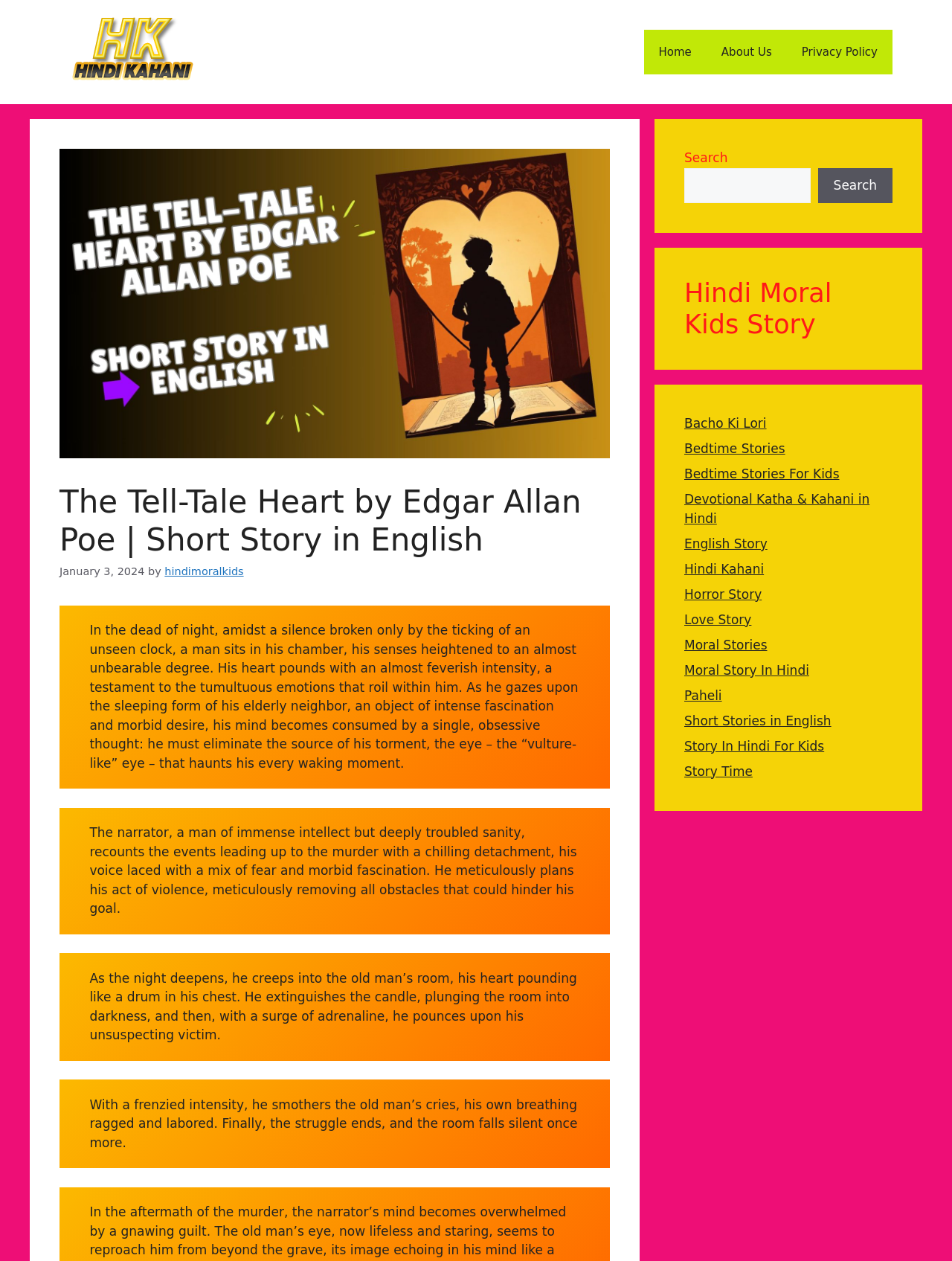What is the date mentioned in the webpage?
Please interpret the details in the image and answer the question thoroughly.

I found the answer by looking at the time element in the webpage, which says 'January 3, 2024'. This date is likely the publication or update date of the webpage.